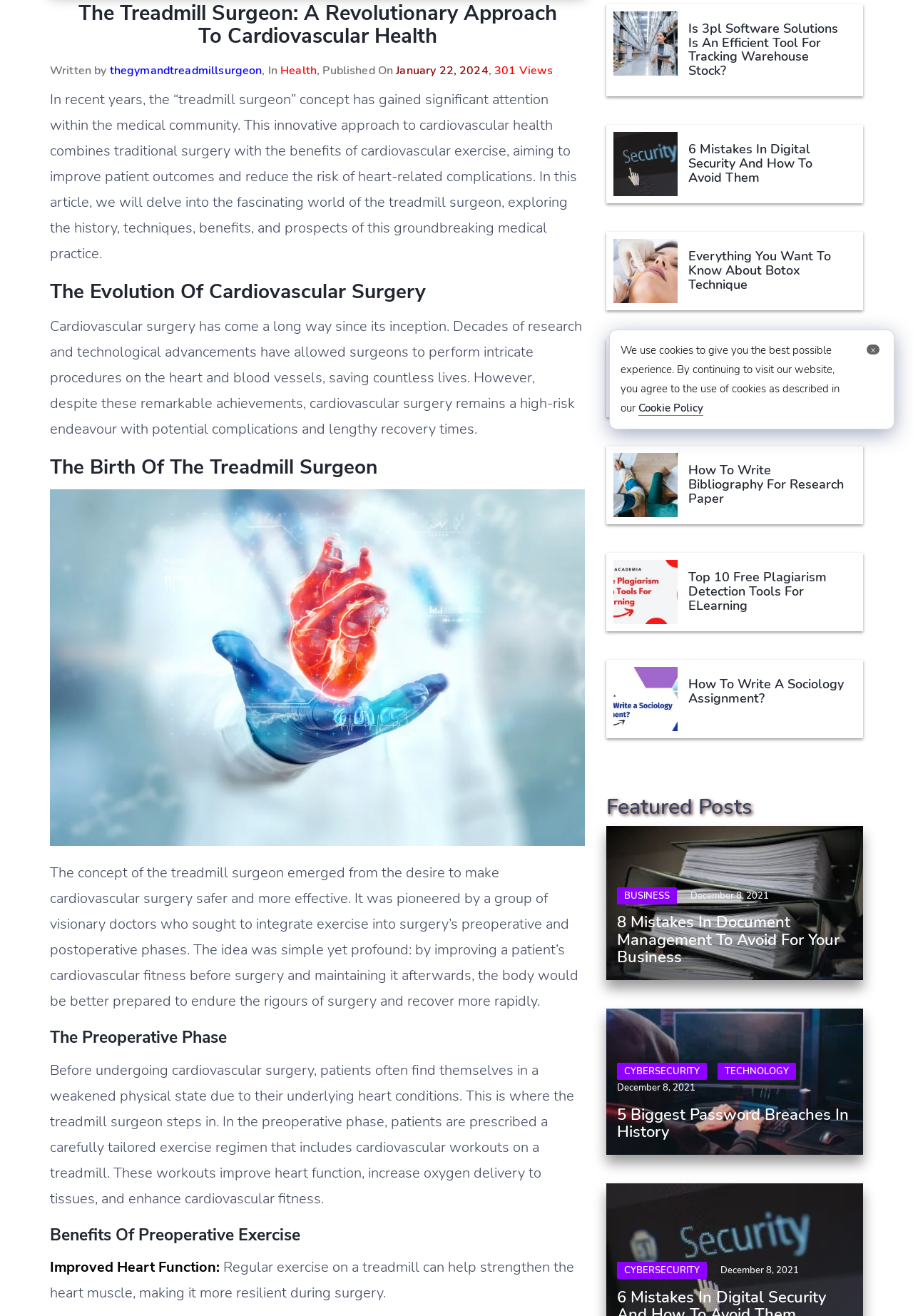Return the bounding box coordinates of the UI element that corresponds to this description: "parent_node: CYBERSECURITYTECHNOLOGY December 8, 2021". The coordinates must be given as four float numbers in the range of 0 and 1, [left, top, right, bottom].

[0.664, 0.766, 0.945, 0.878]